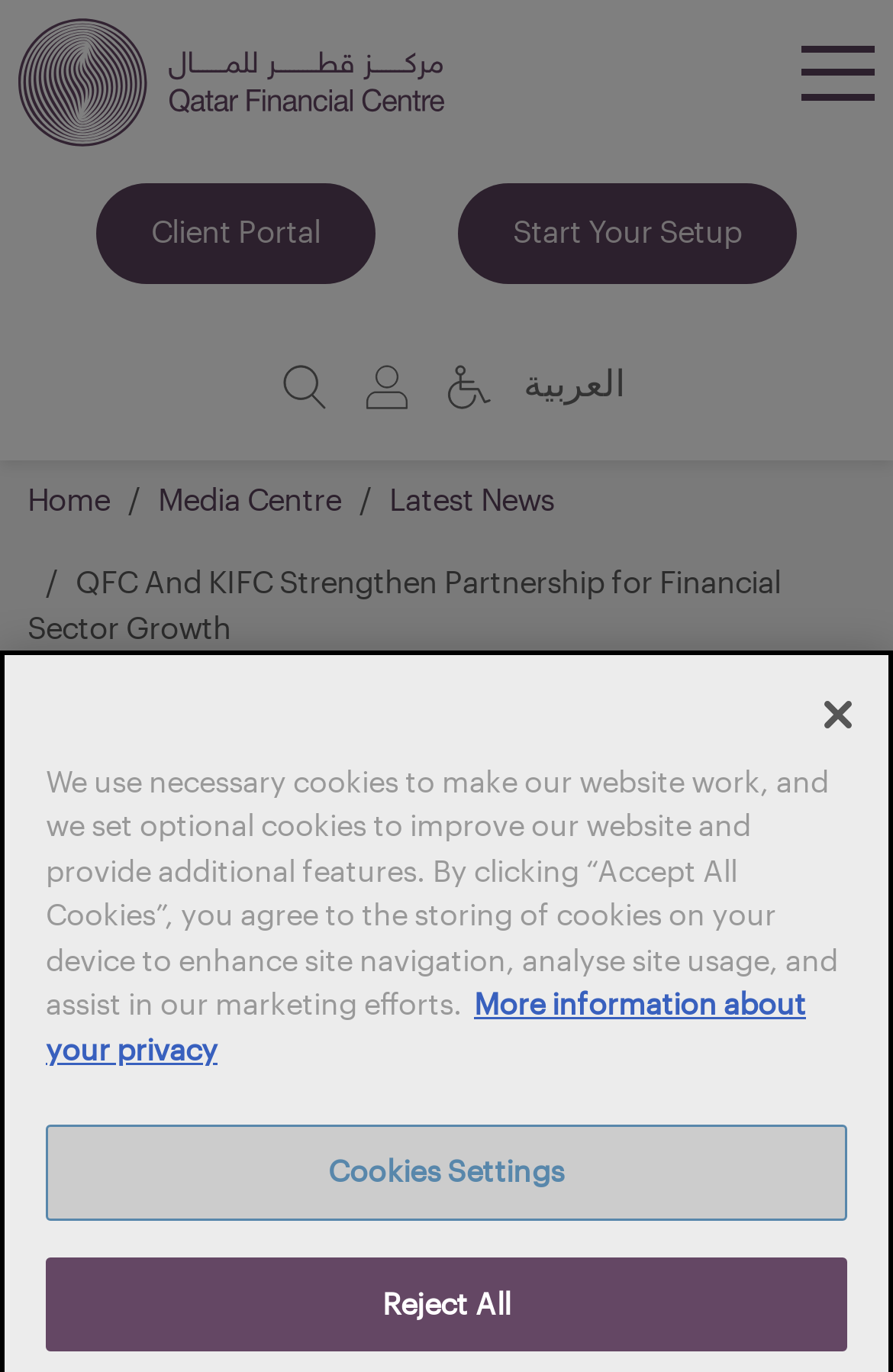Predict the bounding box coordinates of the UI element that matches this description: "Start Your Setup". The coordinates should be in the format [left, top, right, bottom] with each value between 0 and 1.

[0.513, 0.134, 0.892, 0.208]